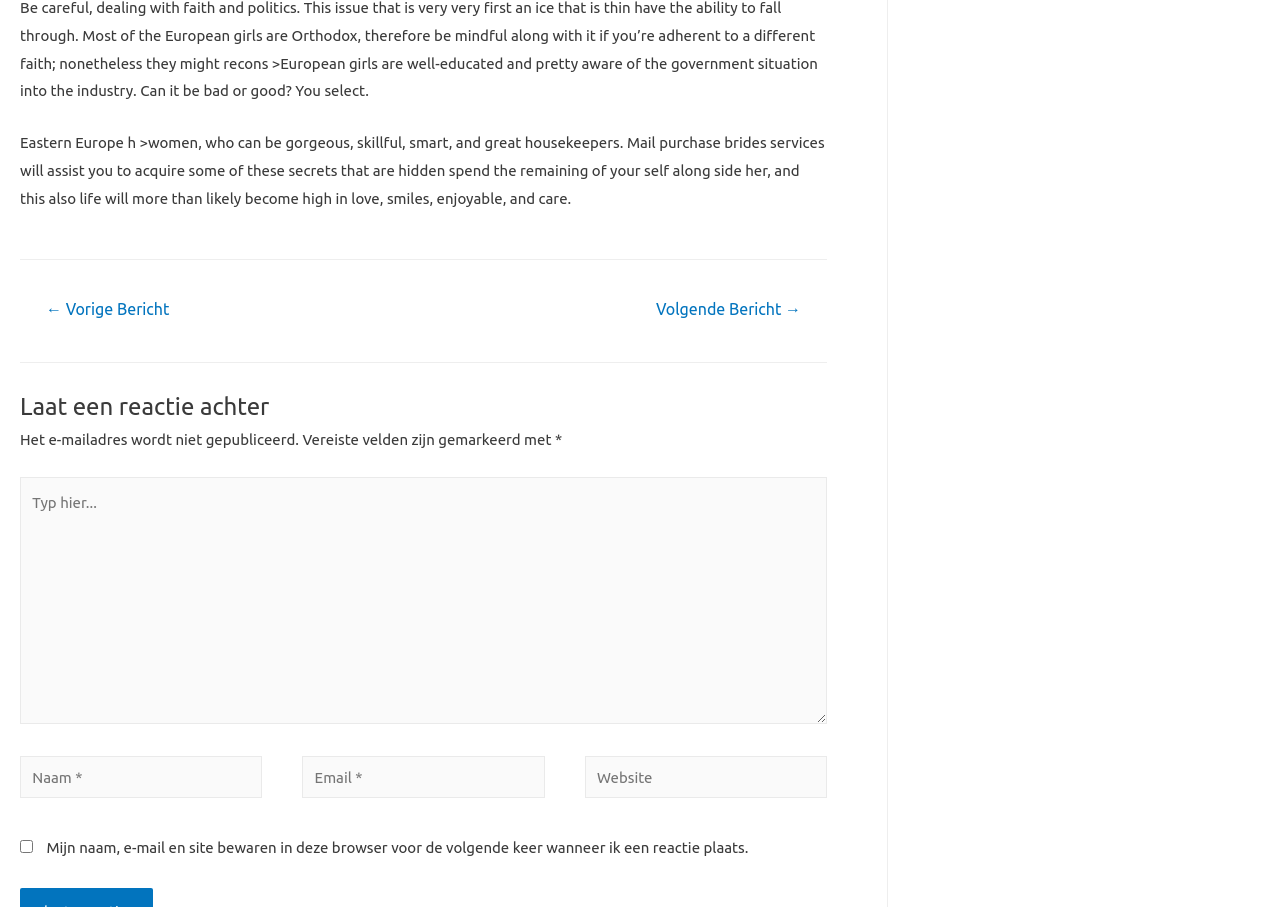What is the topic of the article?
Make sure to answer the question with a detailed and comprehensive explanation.

The topic of the article can be inferred from the StaticText element with the ID 250, which mentions 'Eastern Europe women, who can be gorgeous, skillful, smart, and great housekeepers.'